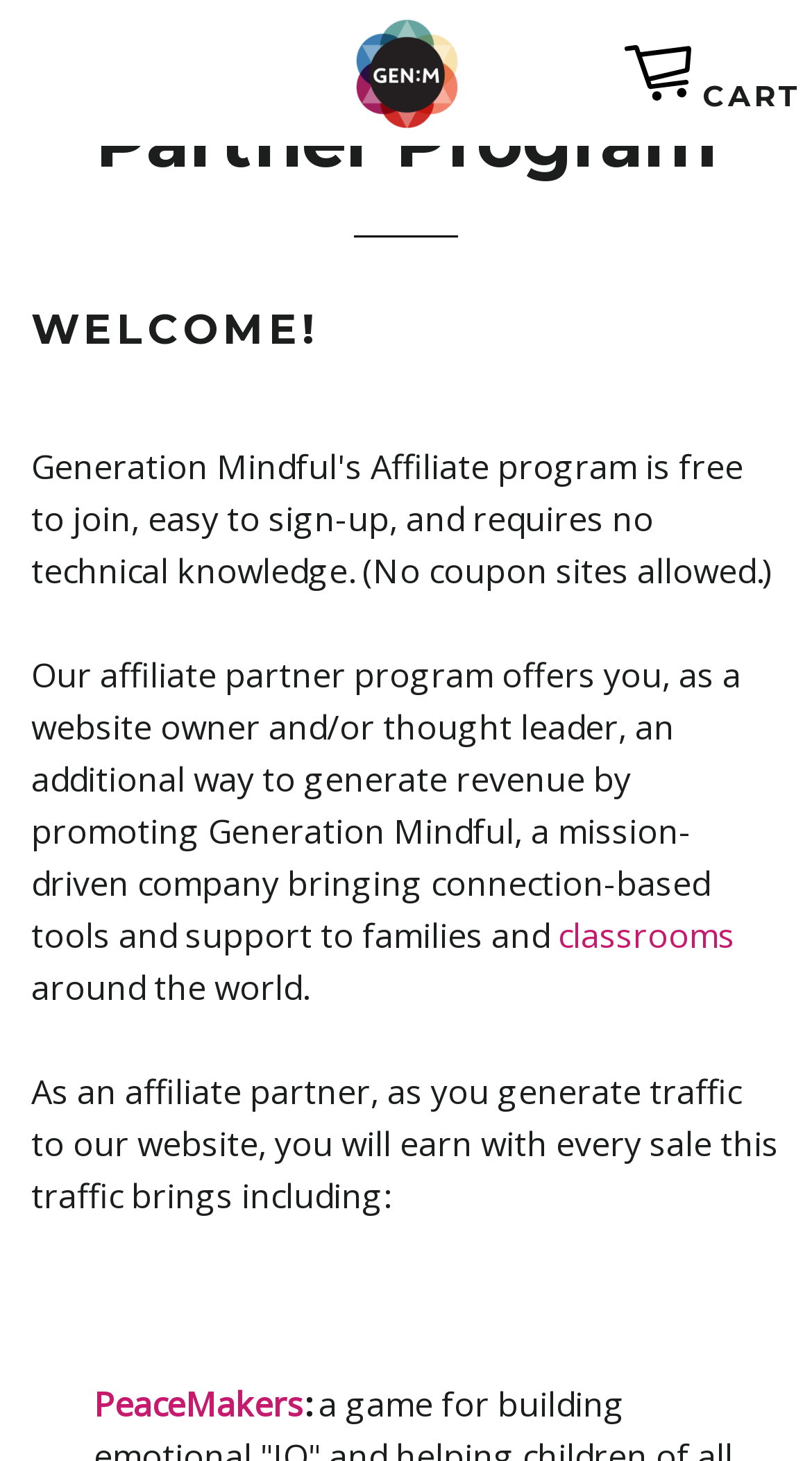Provide a brief response using a word or short phrase to this question:
What type of tools does Generation Mindful provide?

Connection-based tools